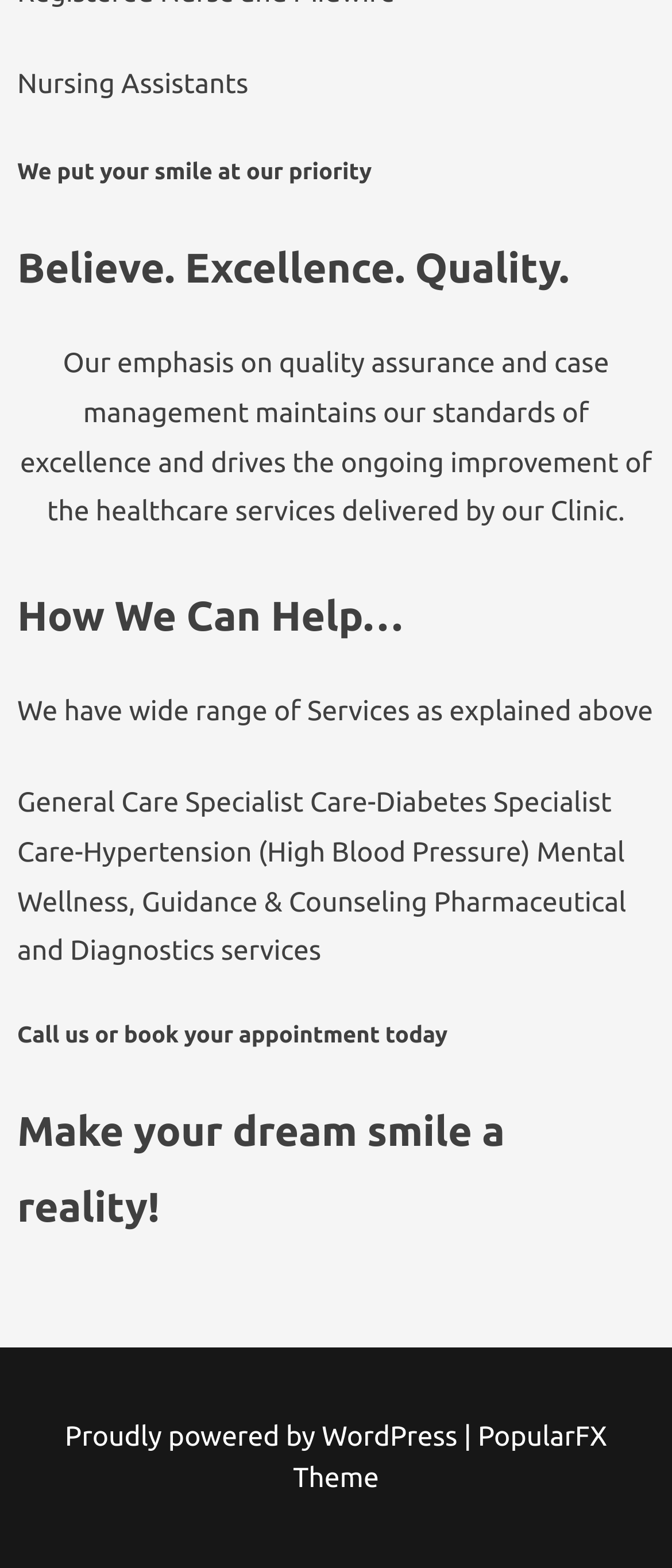Provide the bounding box coordinates of the HTML element this sentence describes: "Proudly powered by WordPress".

[0.097, 0.906, 0.69, 0.926]